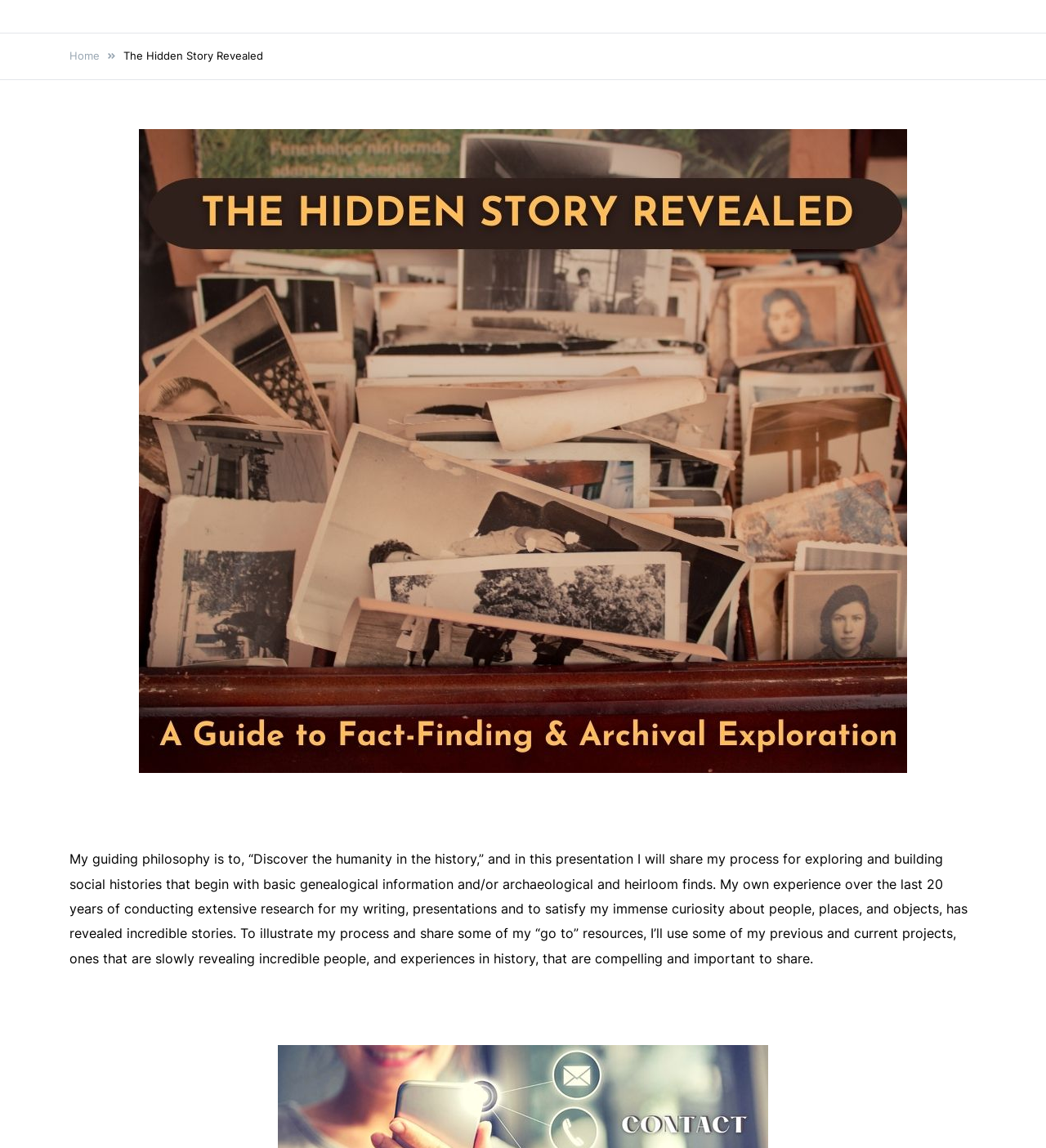Provide a short, one-word or phrase answer to the question below:
What is the tone of the presentation?

Informative